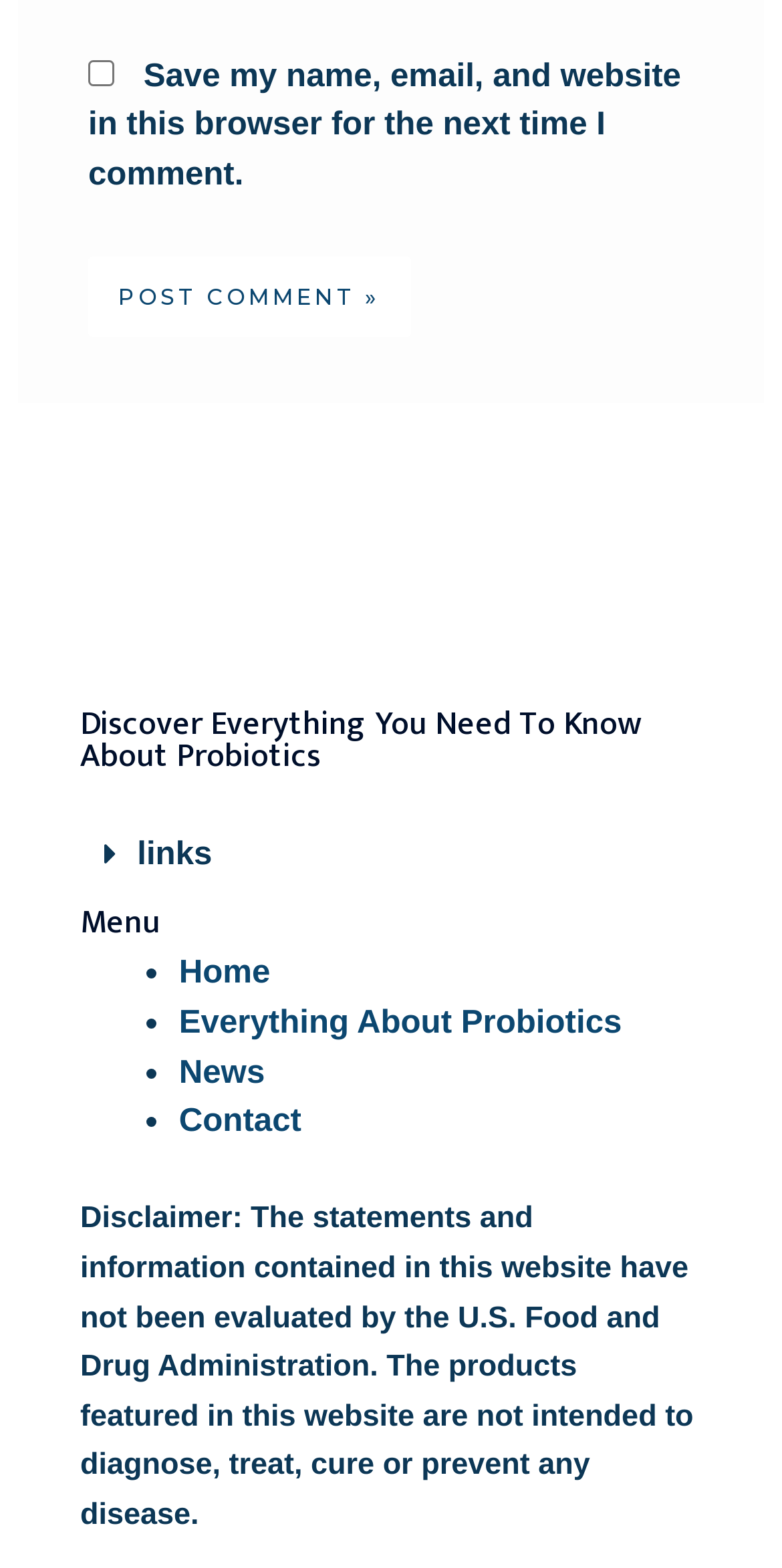Please examine the image and provide a detailed answer to the question: What is the purpose of the checkbox?

The checkbox is located below the comment section, and its label is 'Save my name, email, and website in this browser for the next time I comment.' This suggests that the purpose of the checkbox is to save the user's comment information for future use.